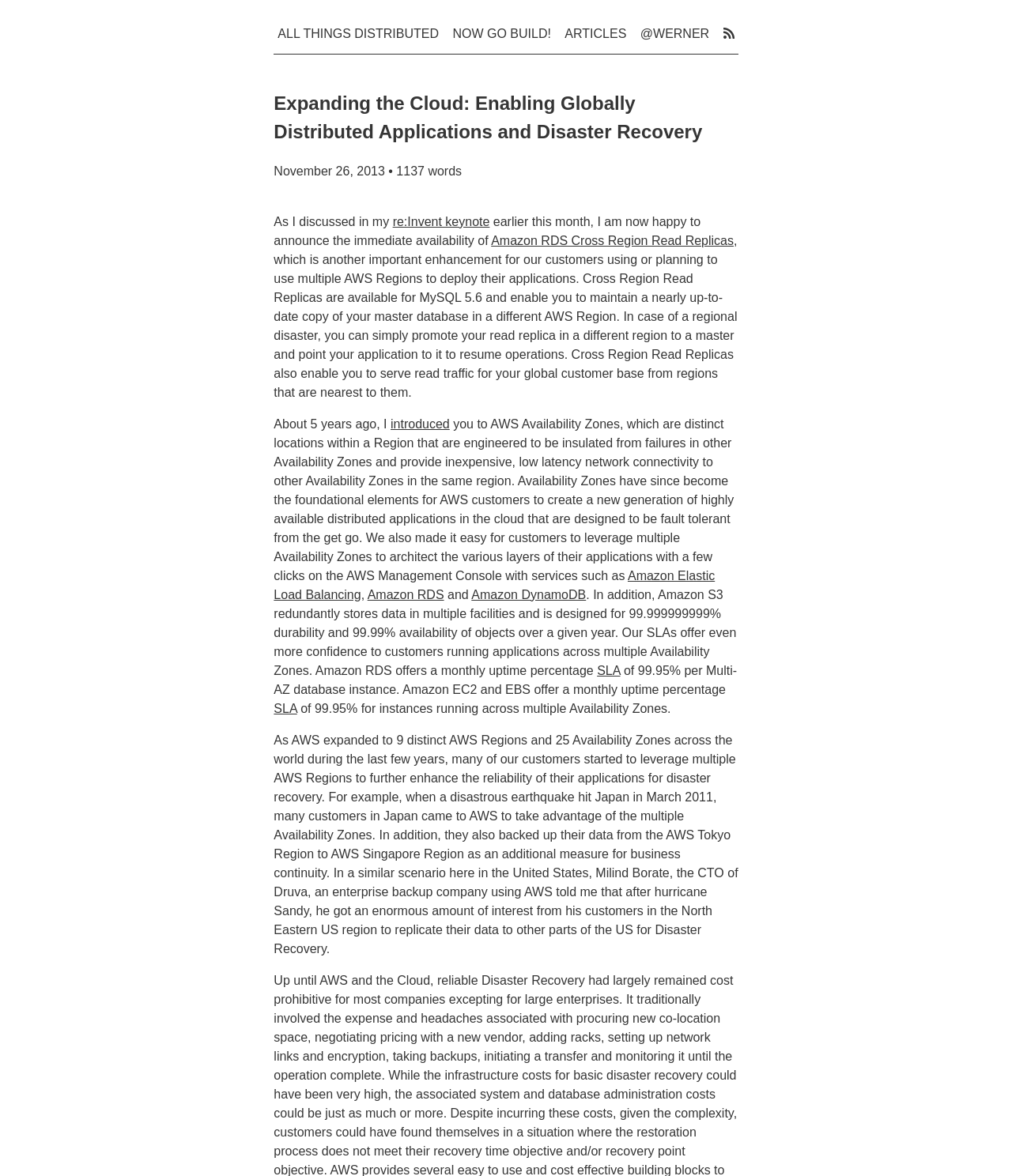Please identify the bounding box coordinates of the area I need to click to accomplish the following instruction: "Learn more about 'Amazon RDS Cross Region Read Replicas'".

[0.485, 0.199, 0.725, 0.21]